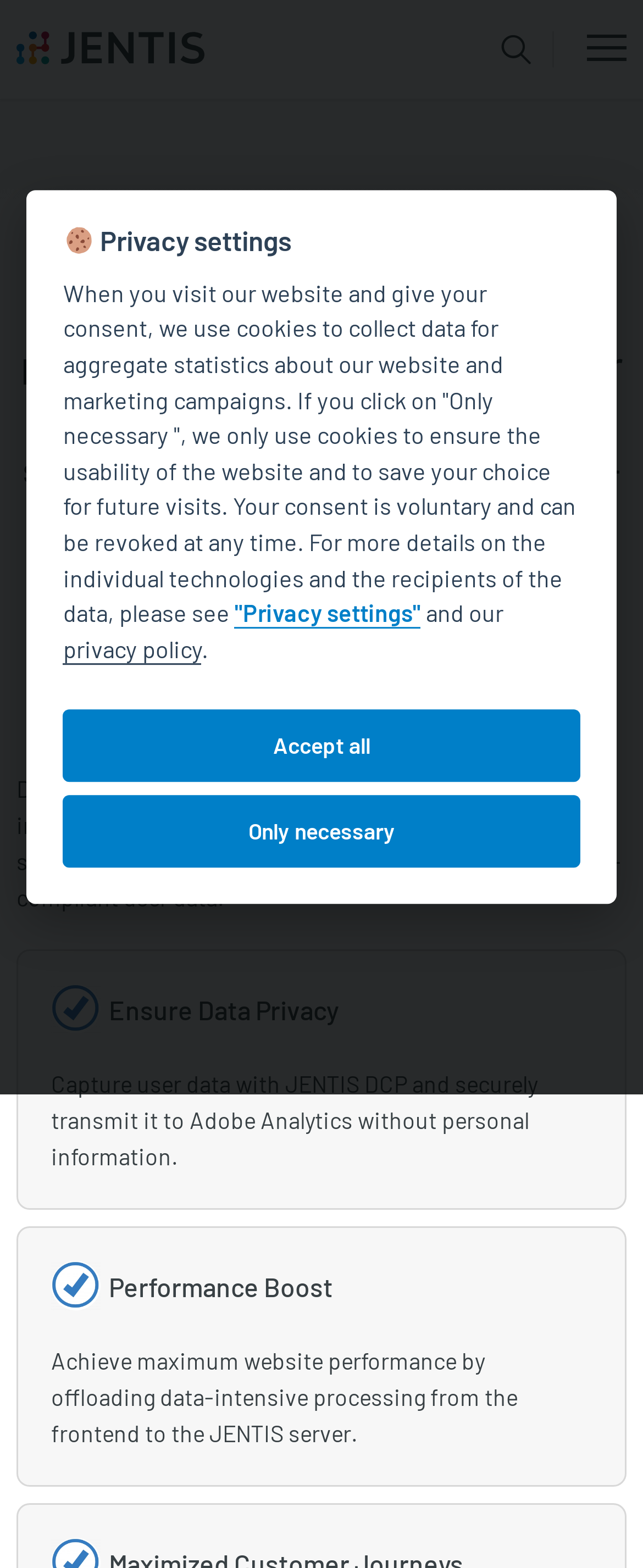Answer with a single word or phrase: 
What are the benefits of server-side Adobe Analytics implementation with JENTIS?

Enhance data security, optimize website performance, and collect privacy-compliant user data